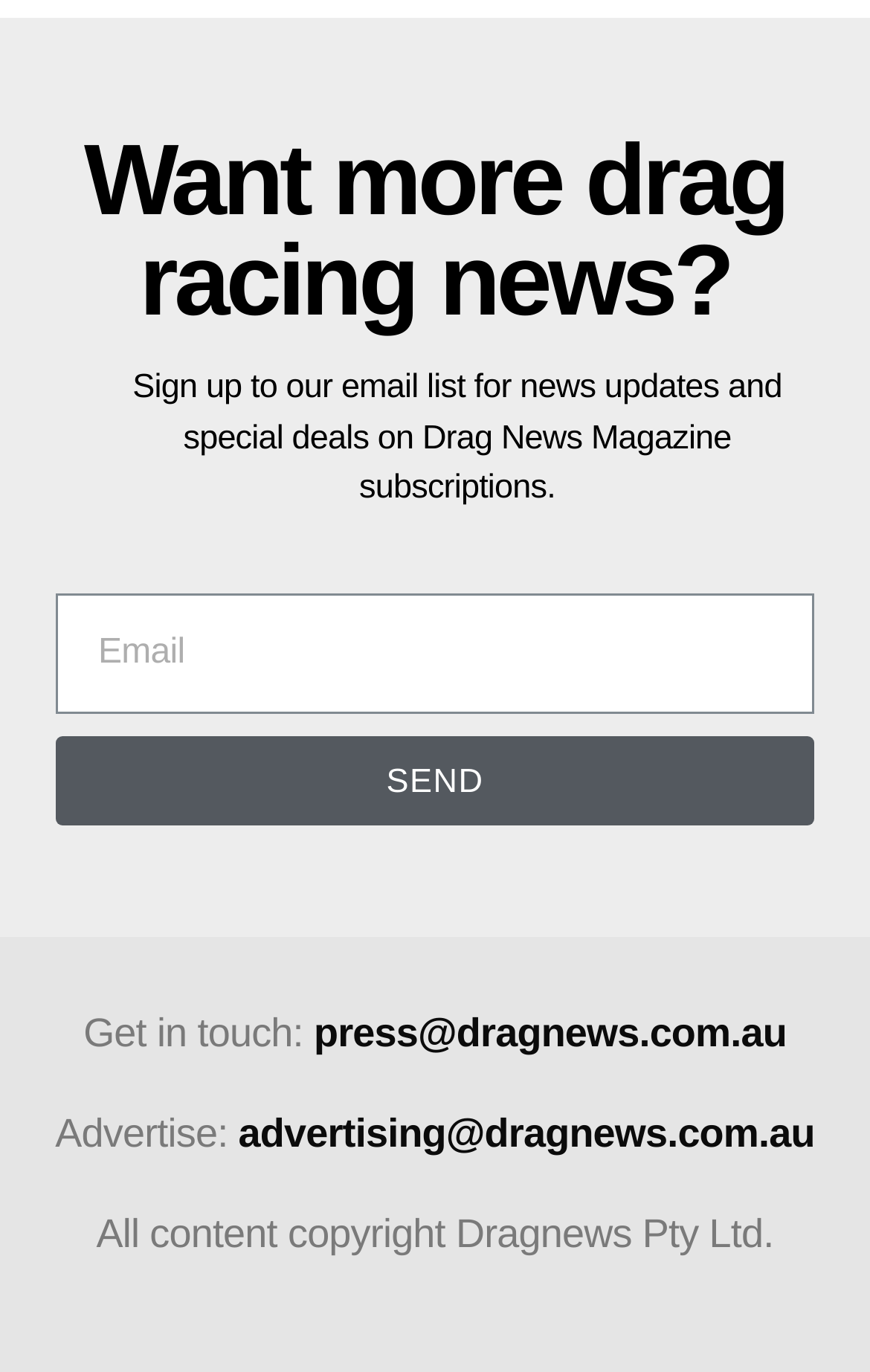Please determine the bounding box coordinates, formatted as (top-left x, top-left y, bottom-right x, bottom-right y), with all values as floating point numbers between 0 and 1. Identify the bounding box of the region described as: name="form_fields[email]" placeholder="Email"

[0.064, 0.432, 0.936, 0.521]